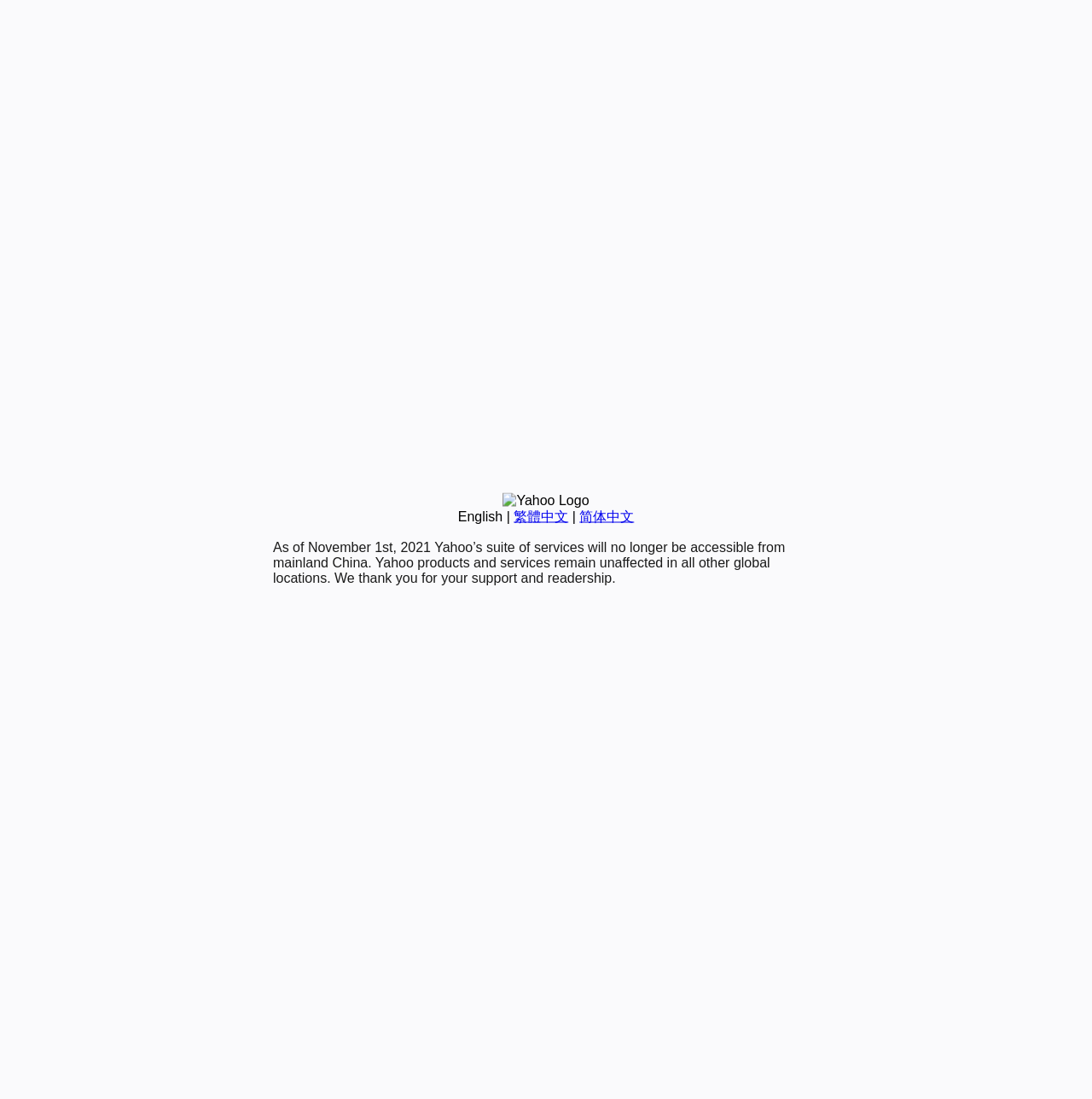Locate the UI element described by English and provide its bounding box coordinates. Use the format (top-left x, top-left y, bottom-right x, bottom-right y) with all values as floating point numbers between 0 and 1.

[0.419, 0.463, 0.46, 0.476]